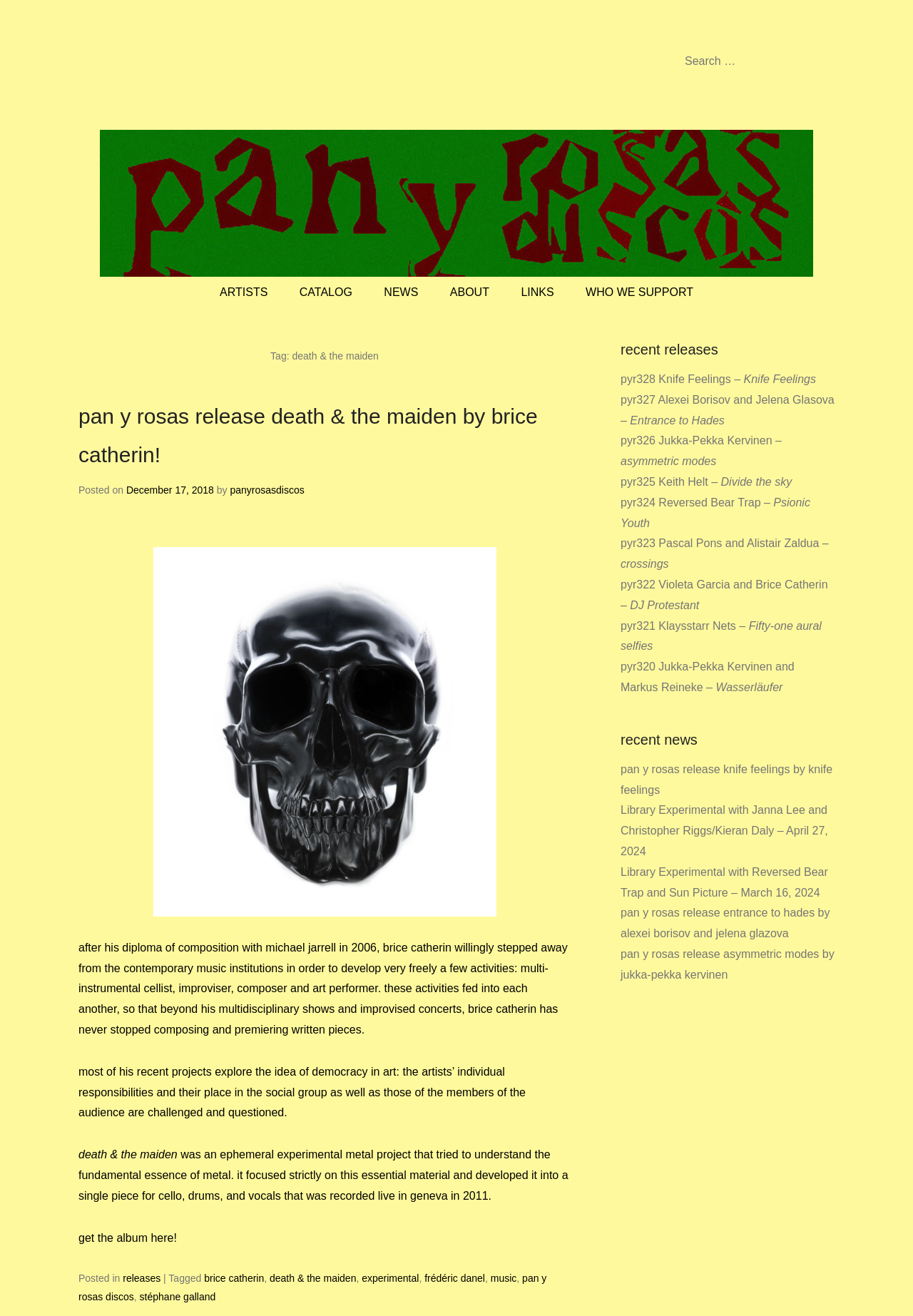Locate the bounding box coordinates of the area you need to click to fulfill this instruction: 'Read about death & the maiden'. The coordinates must be in the form of four float numbers ranging from 0 to 1: [left, top, right, bottom].

[0.086, 0.302, 0.625, 0.366]